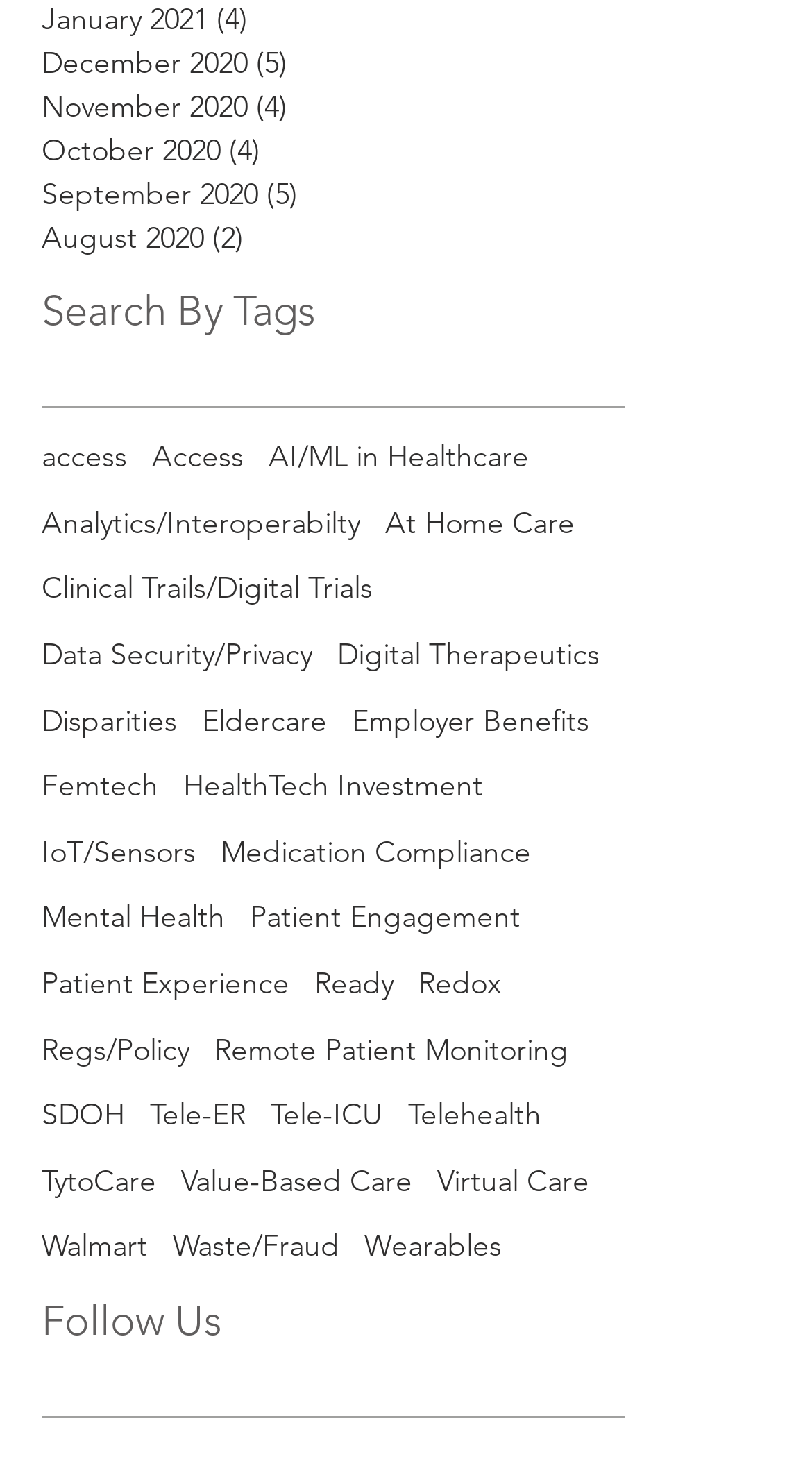From the image, can you give a detailed response to the question below:
What is the purpose of the 'Search By Tags' section?

The 'Search By Tags' section is a navigation element that allows users to search for posts by specific tags. It contains a list of links to various tags, such as 'access', 'AI/ML in Healthcare', and 'Telehealth', which suggests that the website is a blog or a platform that publishes articles related to healthcare and technology.